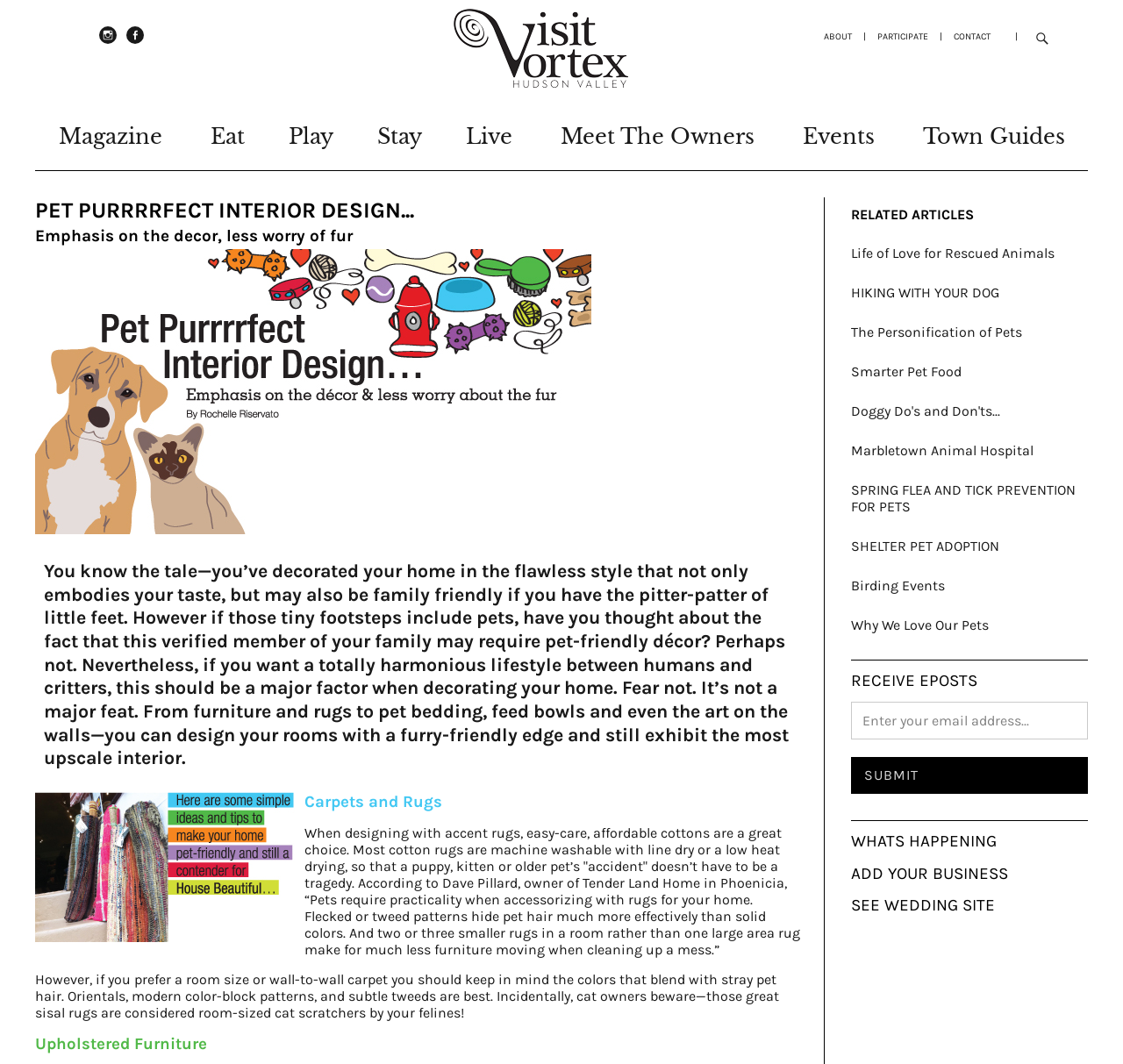What is the theme of the 'RELATED ARTICLES' section?
Please respond to the question with a detailed and well-explained answer.

The 'RELATED ARTICLES' section lists several article titles that are all related to pets and animals, such as 'Life of Love for Rescued Animals', 'HIKING WITH YOUR DOG', and 'SPRING FLEA AND TICK PREVENTION FOR PETS'.